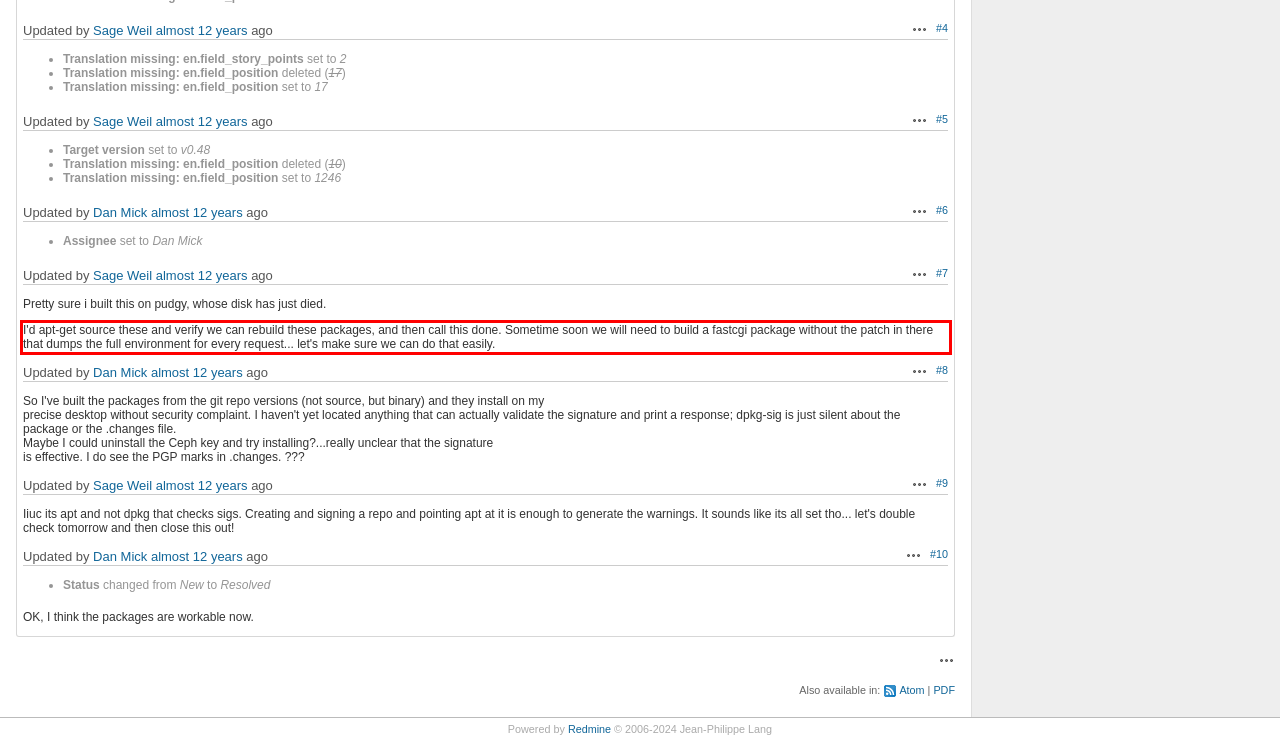Please look at the screenshot provided and find the red bounding box. Extract the text content contained within this bounding box.

I'd apt-get source these and verify we can rebuild these packages, and then call this done. Sometime soon we will need to build a fastcgi package without the patch in there that dumps the full environment for every request... let's make sure we can do that easily.